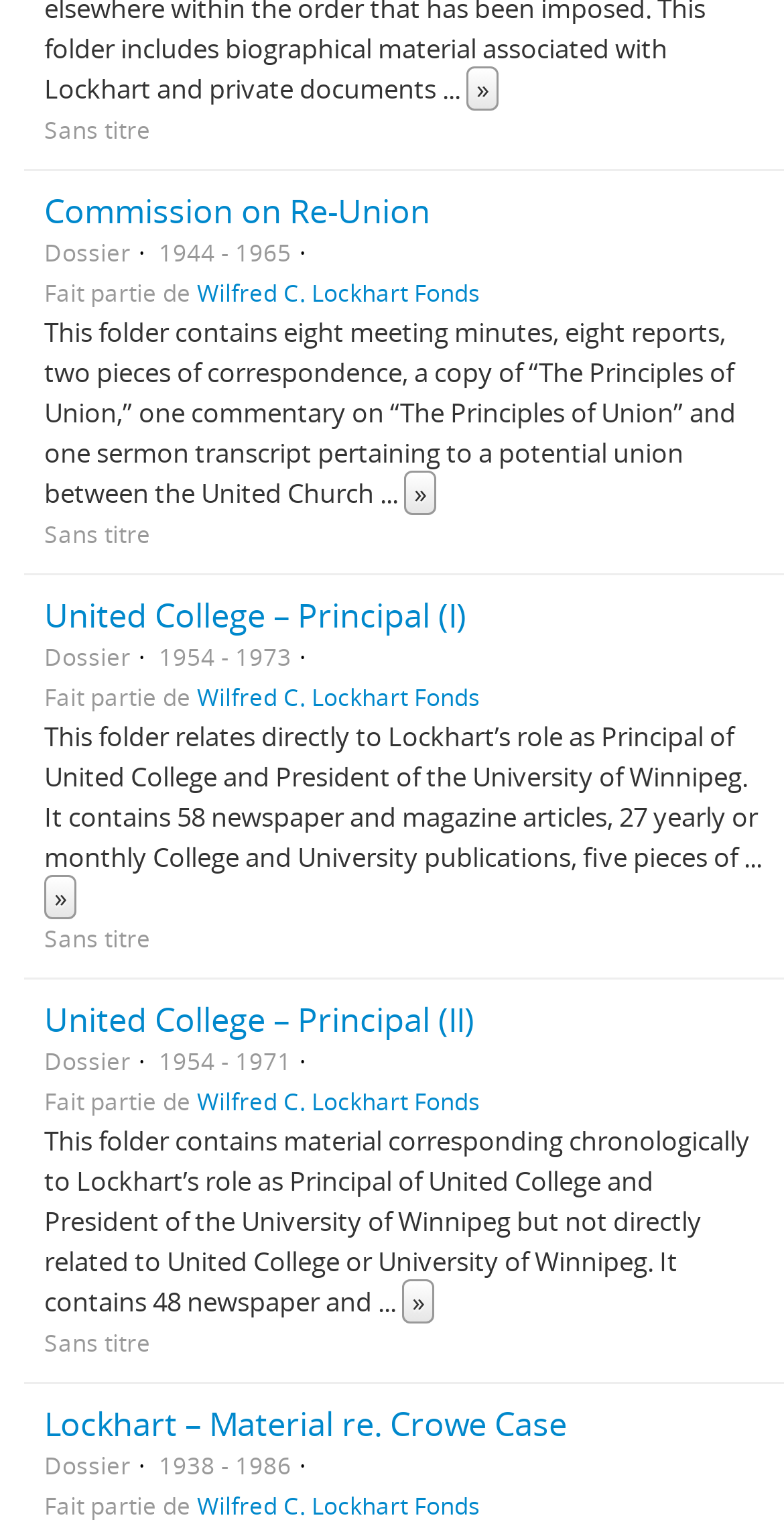Kindly determine the bounding box coordinates for the area that needs to be clicked to execute this instruction: "Read more about United College – Principal (II)".

[0.056, 0.652, 0.605, 0.681]